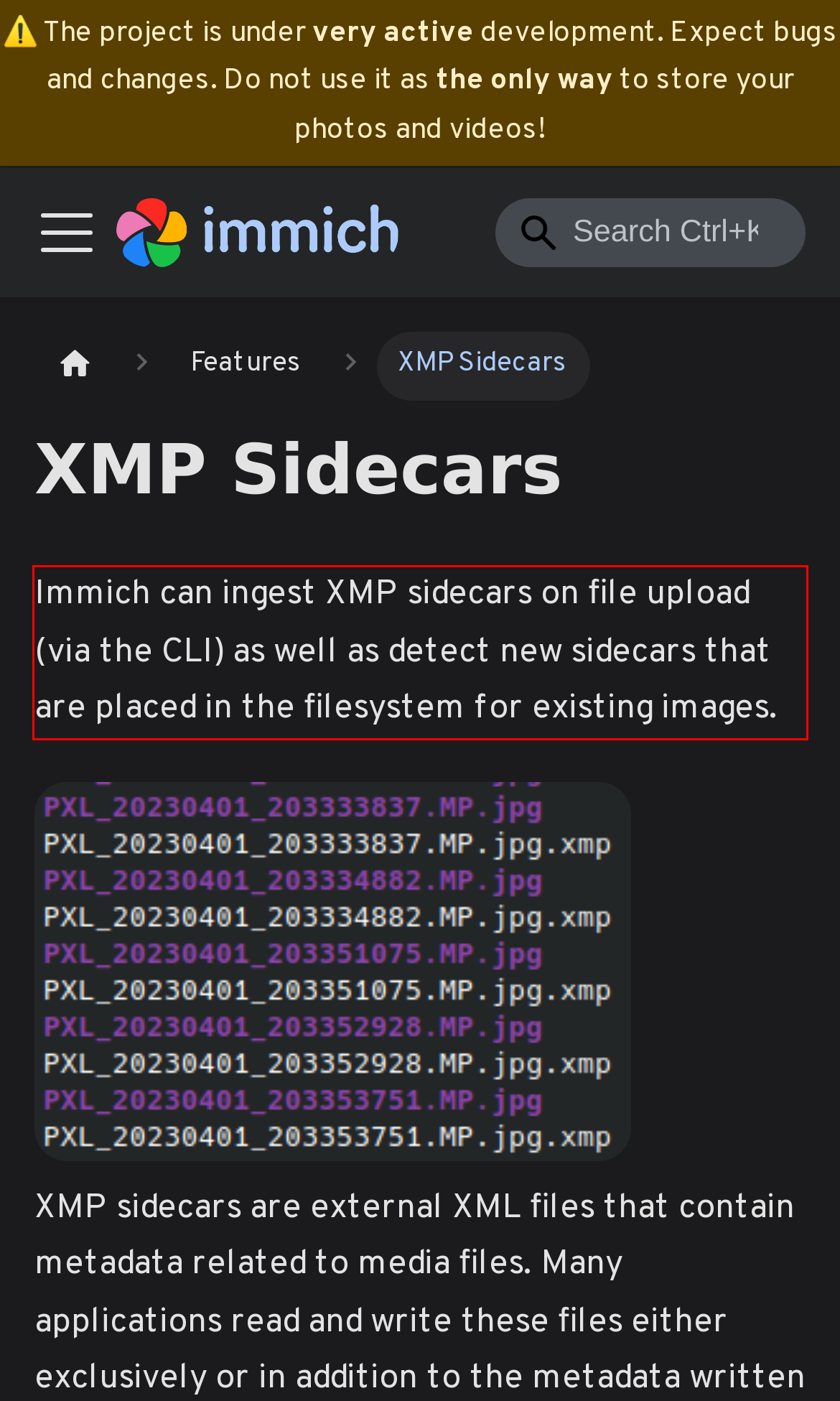Extract and provide the text found inside the red rectangle in the screenshot of the webpage.

Immich can ingest XMP sidecars on file upload (via the CLI) as well as detect new sidecars that are placed in the filesystem for existing images.